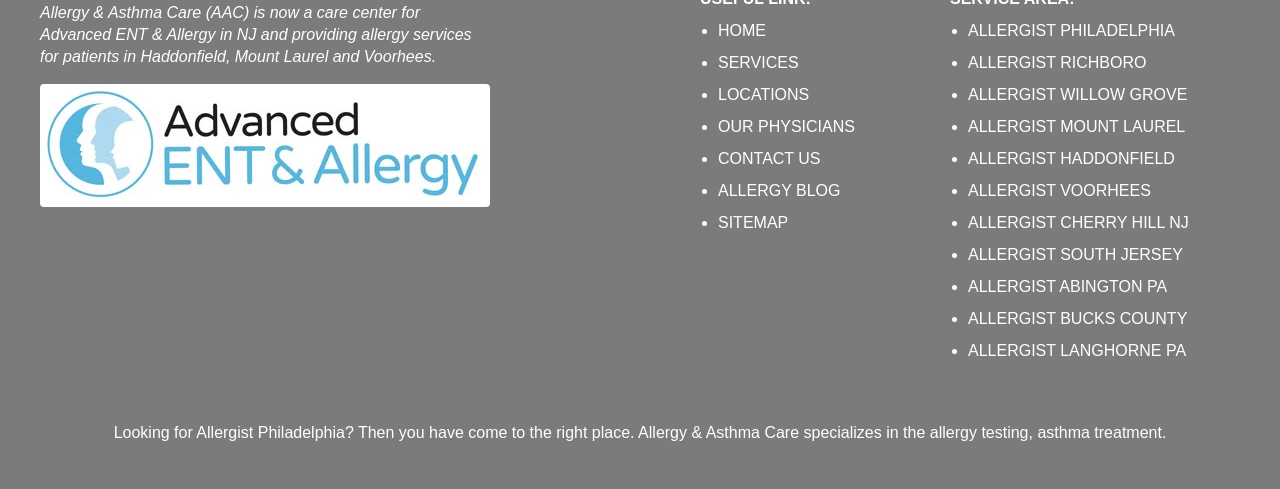Please analyze the image and give a detailed answer to the question:
What is the name of the organization that the care center is now a part of?

The static text element at the top of the webpage mentions that the care center is now a part of Advanced ENT & Allergy in NJ, indicating that this is the name of the organization that the care center is affiliated with.